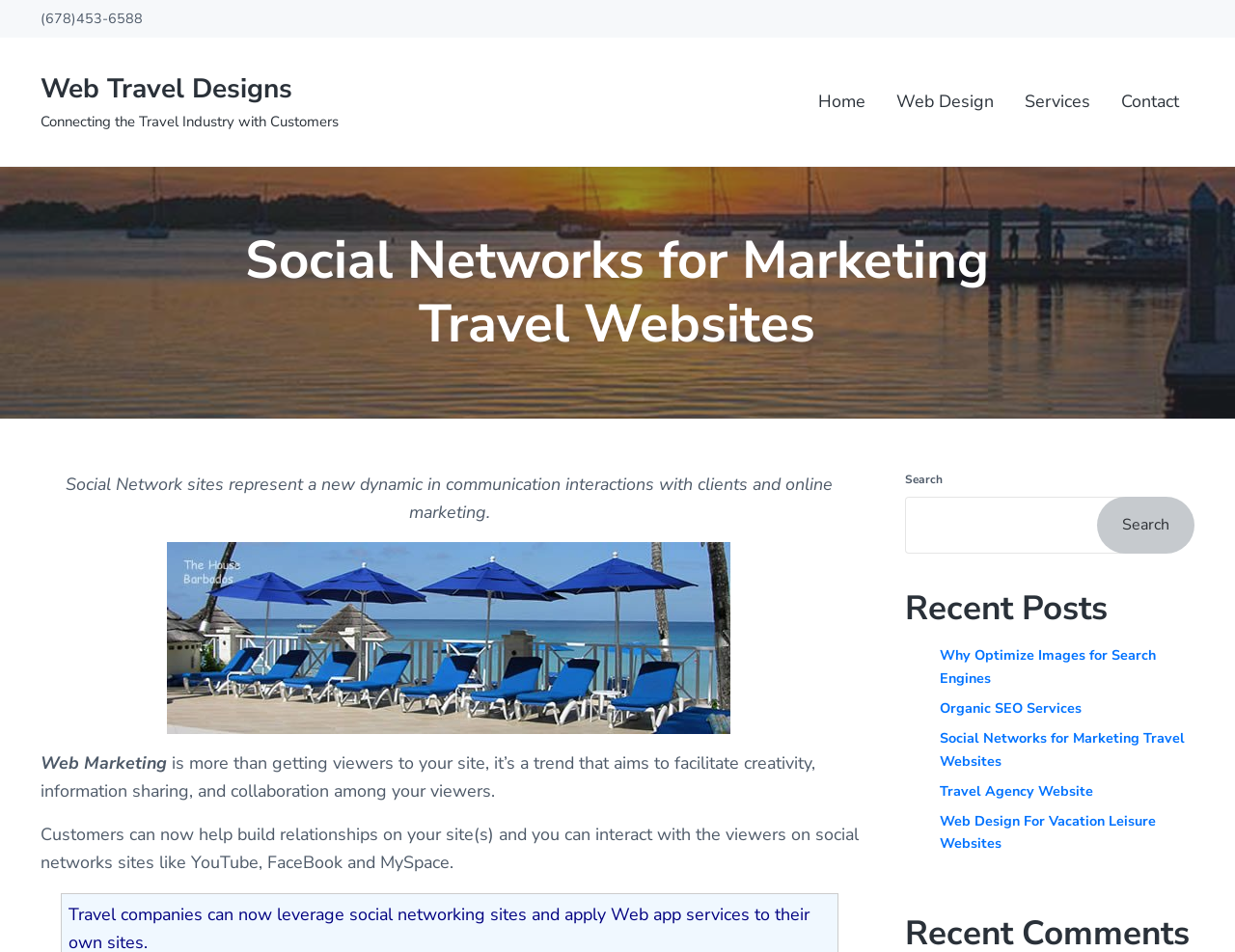Locate the UI element described by Search in the provided webpage screenshot. Return the bounding box coordinates in the format (top-left x, top-left y, bottom-right x, bottom-right y), ensuring all values are between 0 and 1.

[0.889, 0.522, 0.967, 0.581]